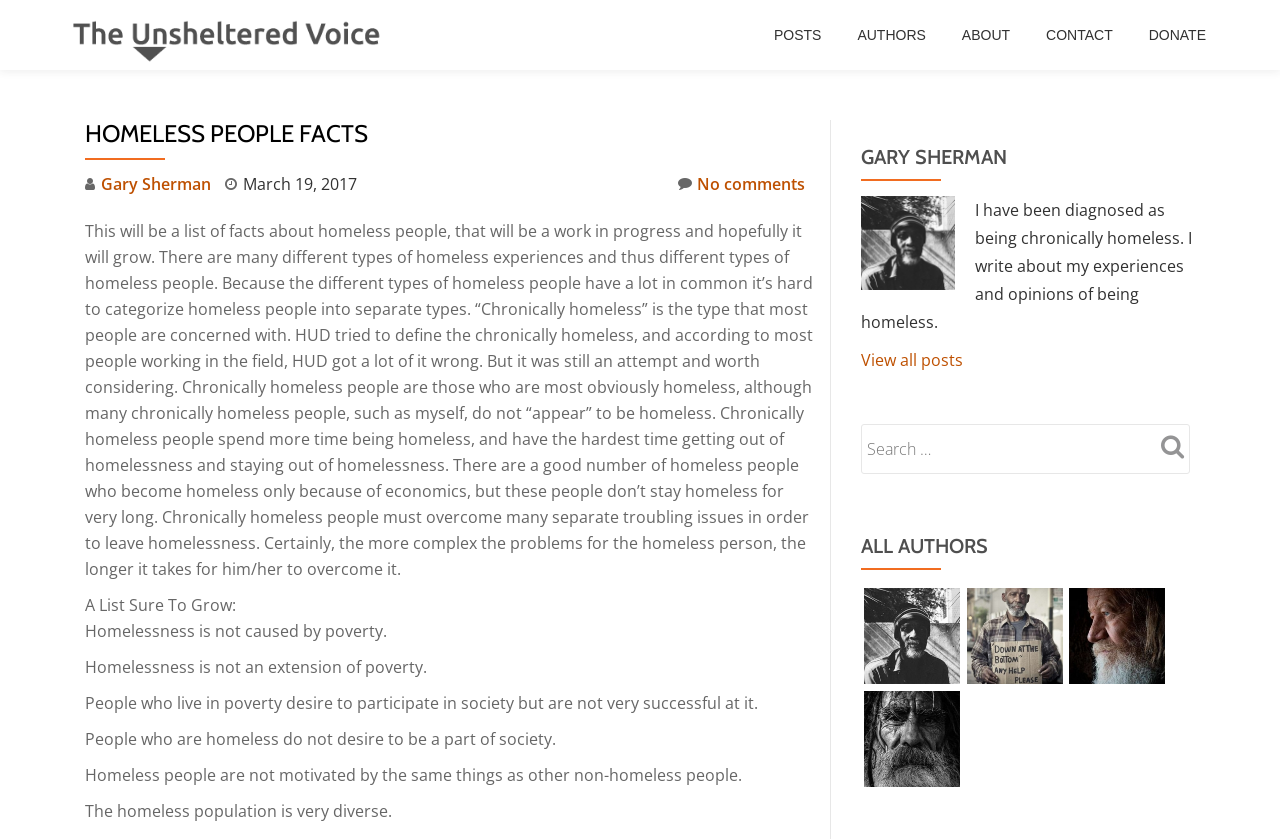Please indicate the bounding box coordinates of the element's region to be clicked to achieve the instruction: "Click the 'CONTACT' link". Provide the coordinates as four float numbers between 0 and 1, i.e., [left, top, right, bottom].

[0.817, 0.031, 0.869, 0.052]